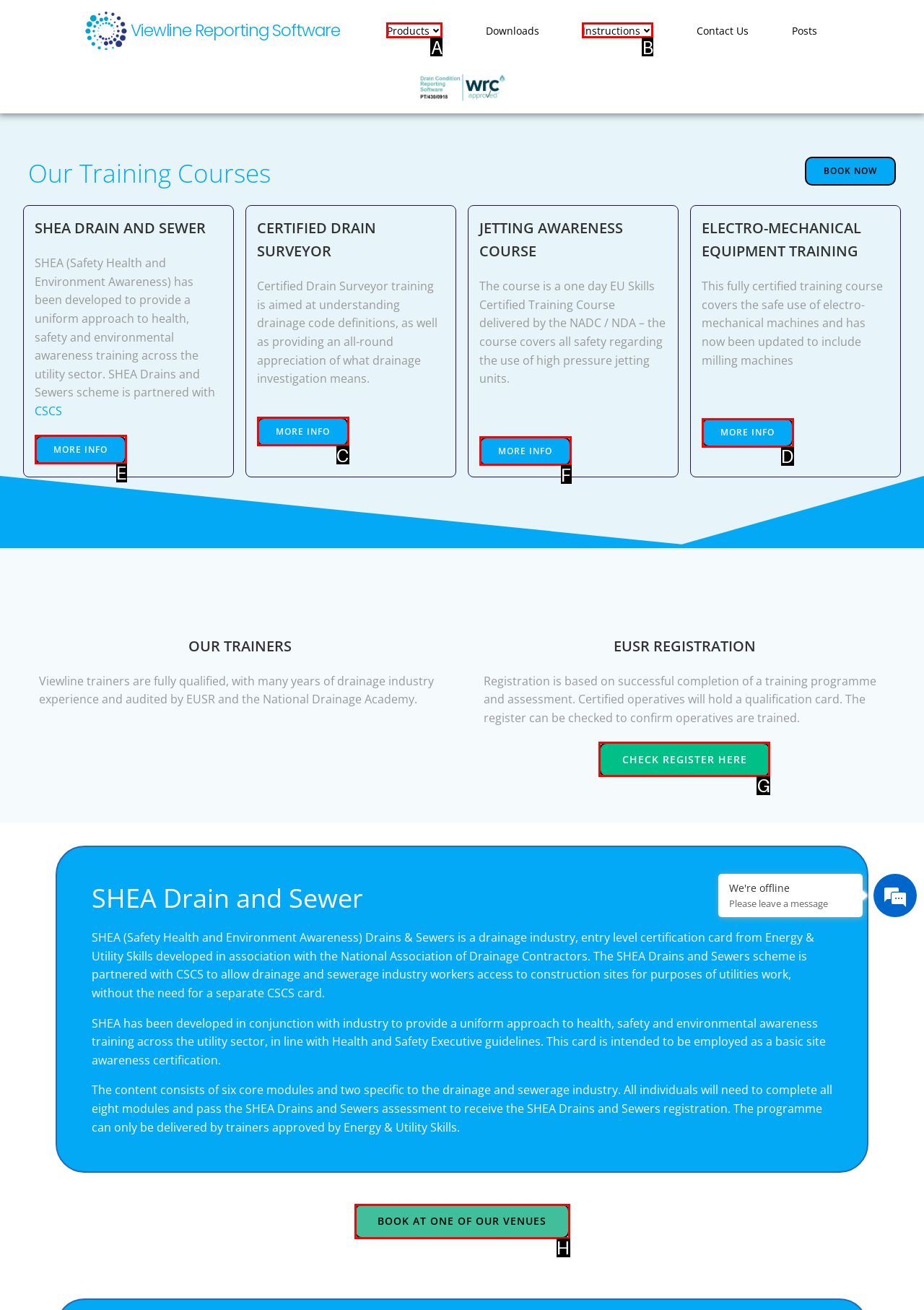Specify which element within the red bounding boxes should be clicked for this task: Learn more about SHEA Drain and Sewer Respond with the letter of the correct option.

E